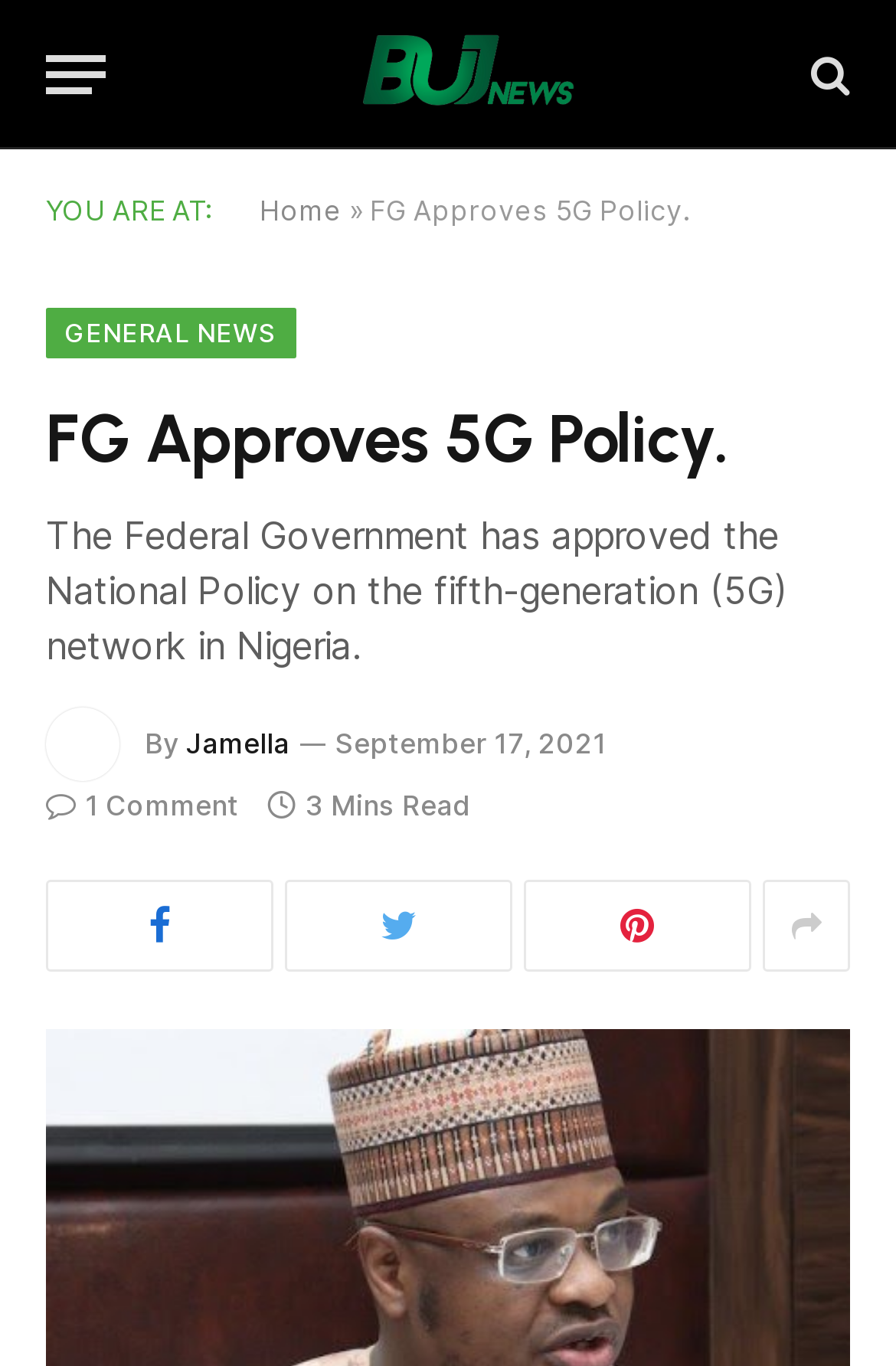Determine the bounding box for the UI element as described: "title="Buj News"". The coordinates should be represented as four float numbers between 0 and 1, formatted as [left, top, right, bottom].

[0.195, 0.0, 0.856, 0.109]